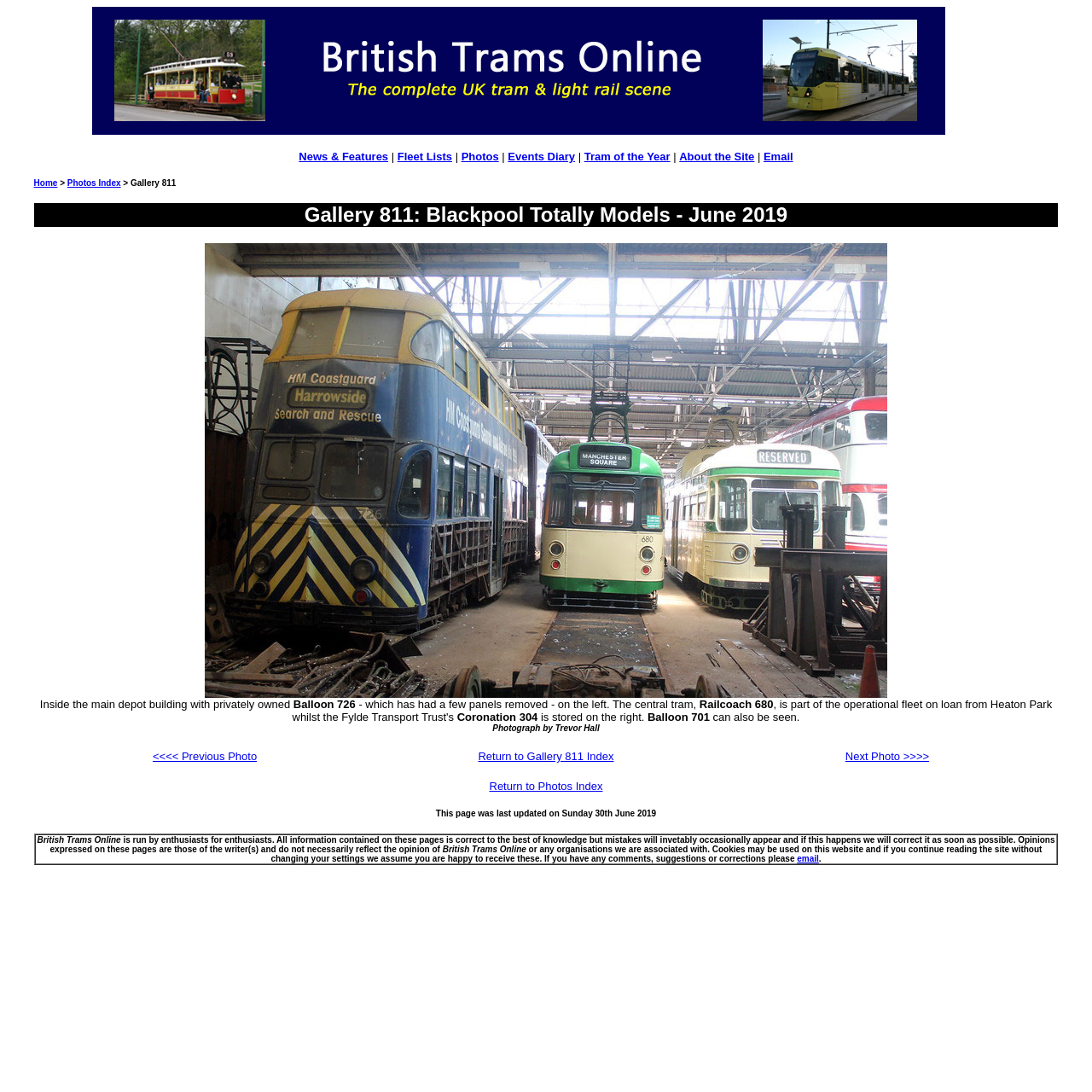What is the date when the page was last updated?
Could you give a comprehensive explanation in response to this question?

I found the answer by looking at the footer of the page, which mentions 'This page was last updated on Sunday 30th June 2019'. This indicates the date when the page was last updated.